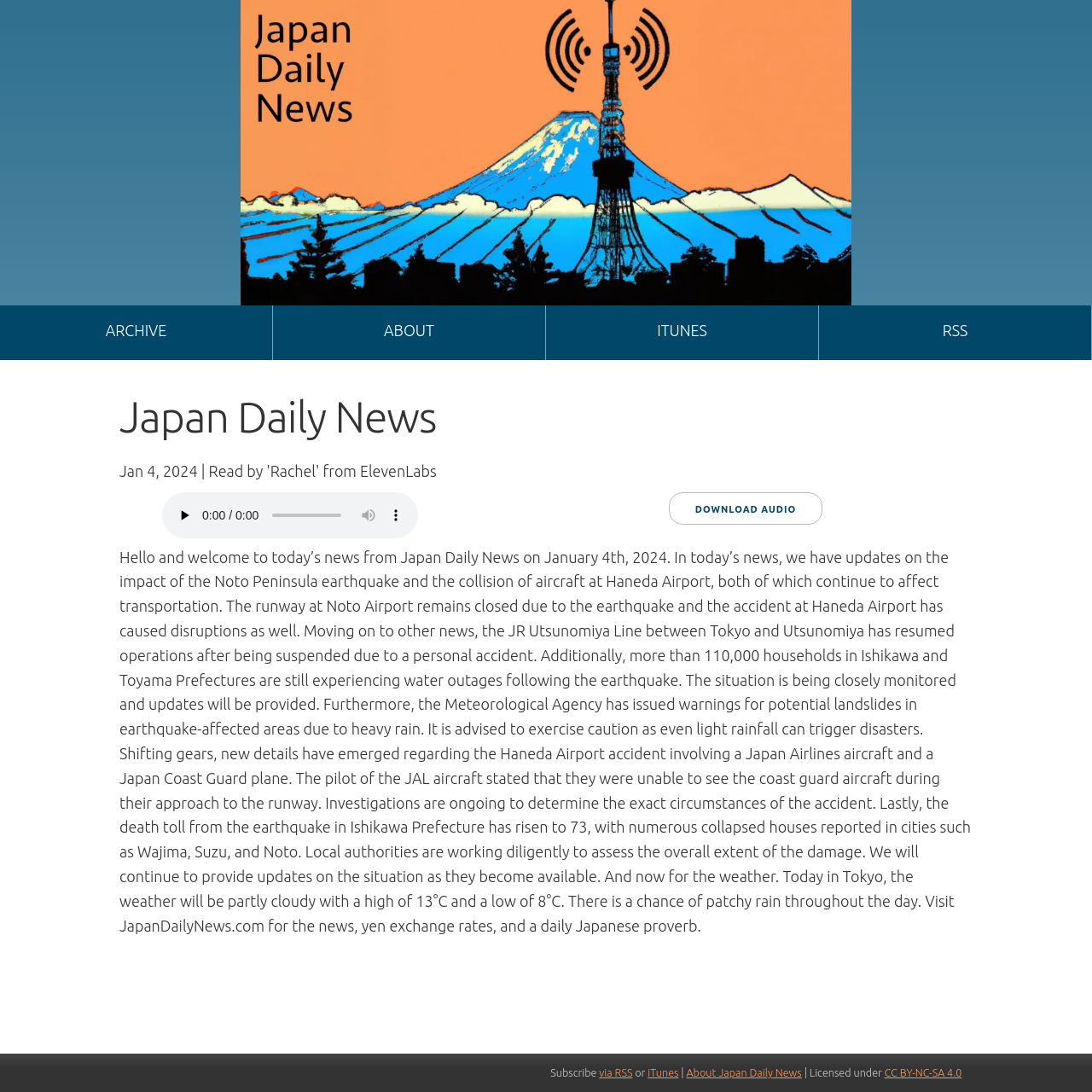Identify the bounding box coordinates of the specific part of the webpage to click to complete this instruction: "Learn more about Japan Daily News.".

[0.629, 0.977, 0.734, 0.988]